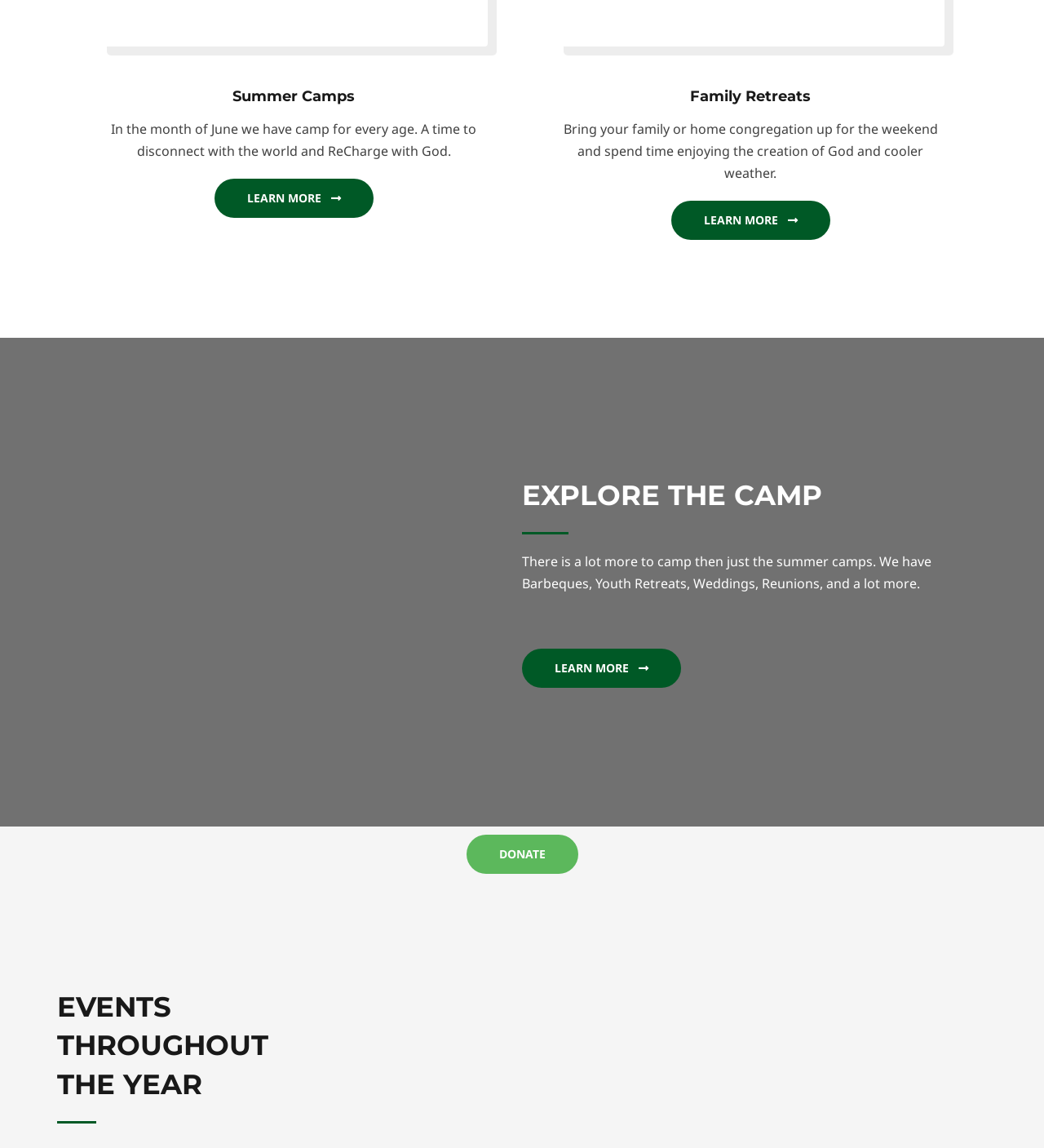Using the format (top-left x, top-left y, bottom-right x, bottom-right y), and given the element description, identify the bounding box coordinates within the screenshot: Learn More

[0.5, 0.565, 0.652, 0.599]